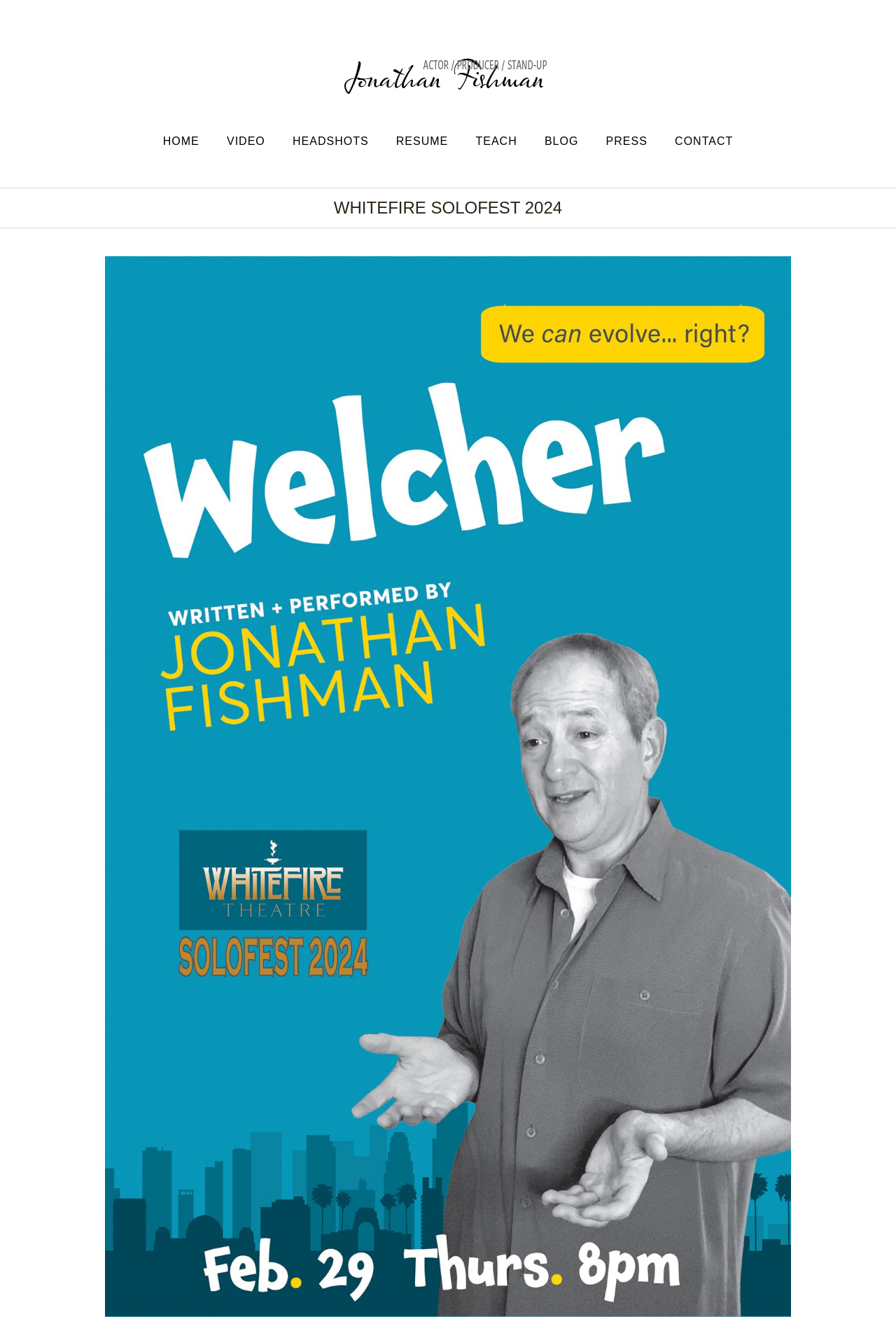Look at the image and write a detailed answer to the question: 
What is the event mentioned on the webpage?

The event mentioned on the webpage is Whitefire Solofest 2024, which is also the text of the heading element that is a child of the HeaderAsNonLandmark element.